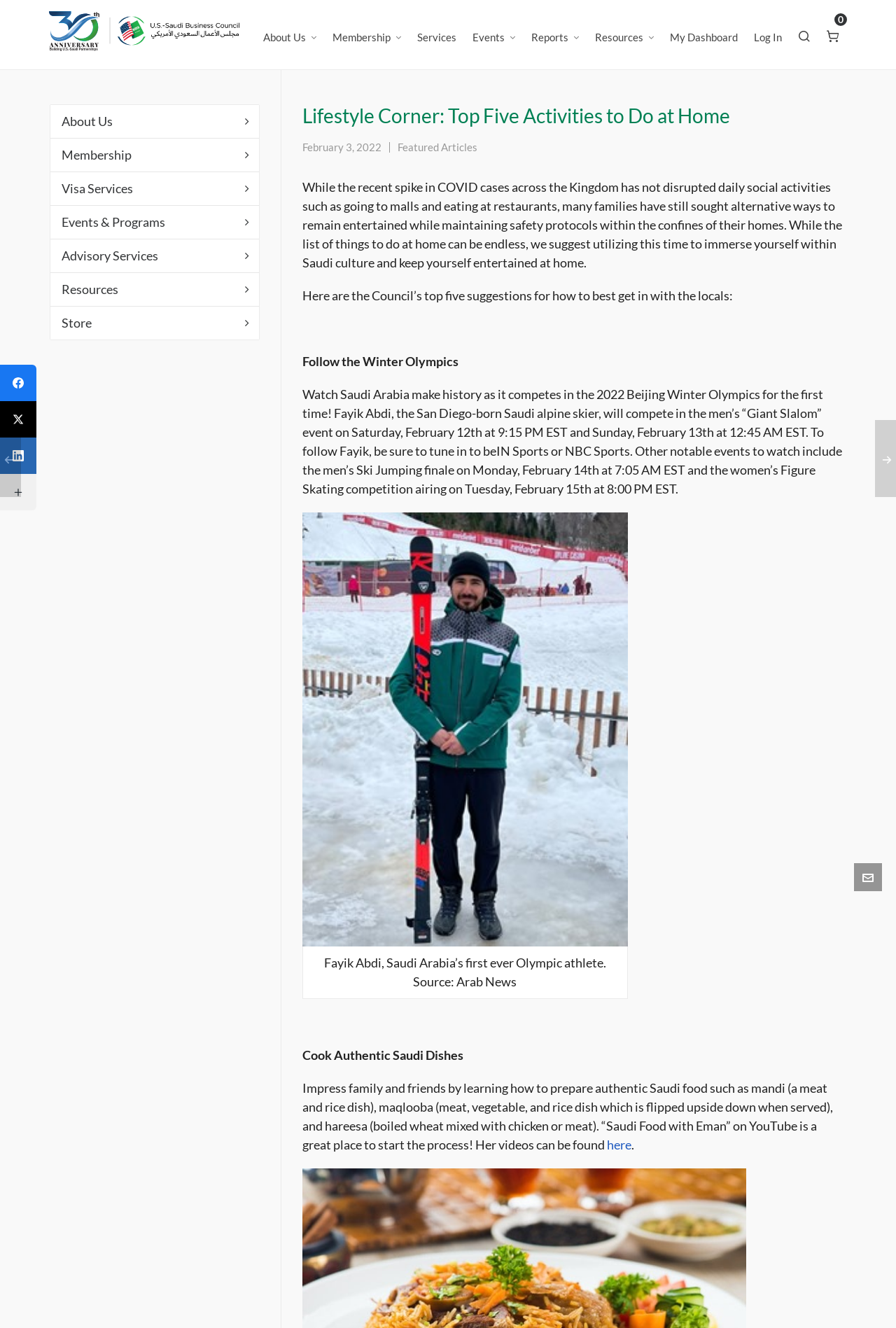What is the name of the Saudi alpine skier?
Please use the image to deliver a detailed and complete answer.

The name of the Saudi alpine skier can be found in the article, where it is mentioned that Fayik Abdi will compete in the men's 'Giant Slalom' event at the 2022 Beijing Winter Olympics.